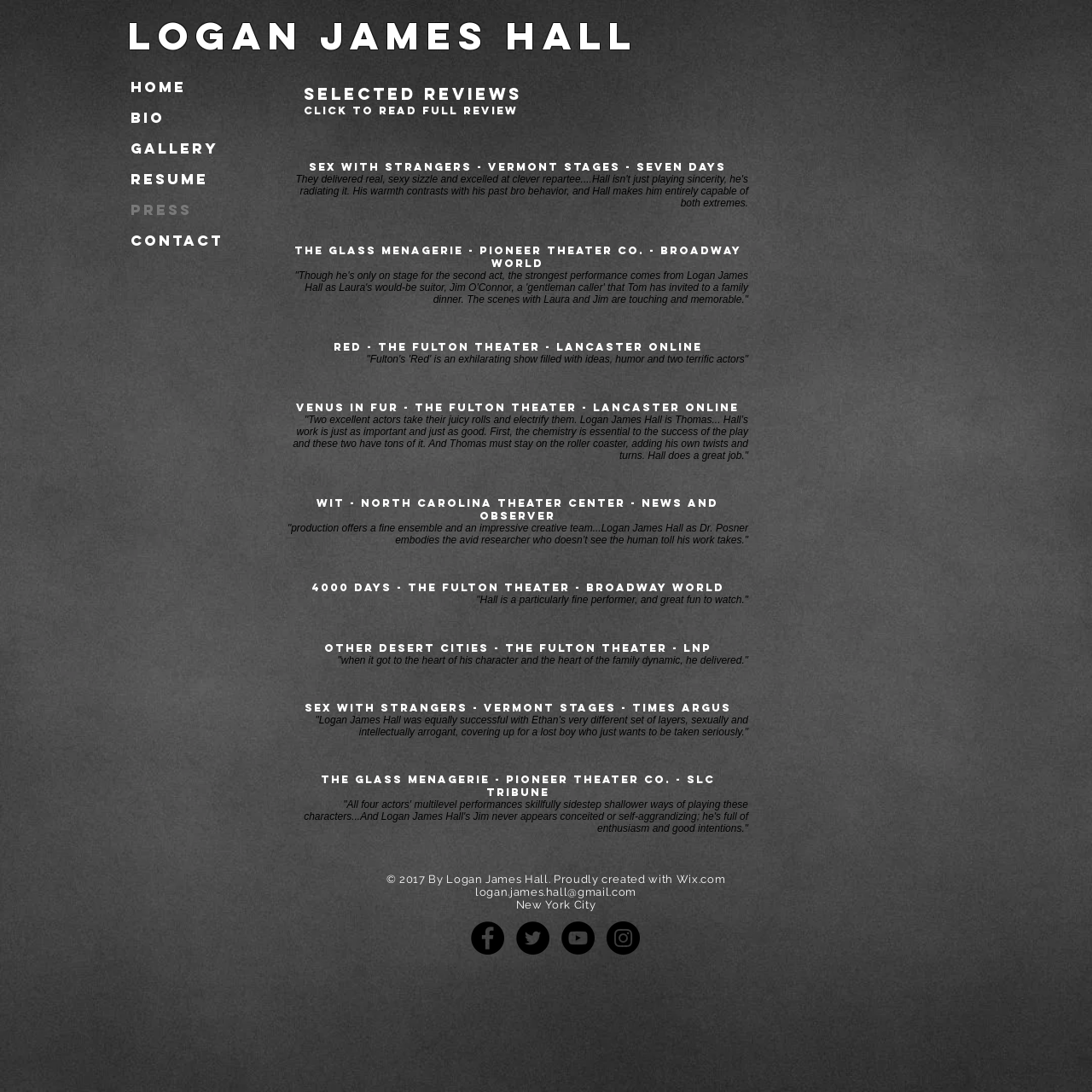Please provide a comprehensive response to the question below by analyzing the image: 
What social media platforms are linked from this webpage?

At the bottom of the webpage, there is a social bar with links to Logan James Hall's profiles on Facebook, Twitter, YouTube, and Instagram, represented by black circle icons.